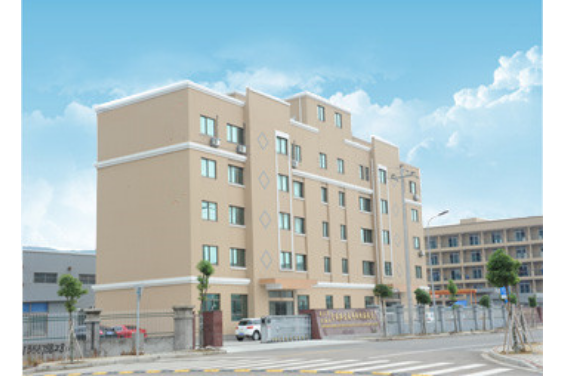Generate an elaborate caption that includes all aspects of the image.

The image depicts the modern facilities of Ningbo Jinwei Machinery Factory, a prominent manufacturer located in Zhoushan, China. The building showcases a contemporary architectural design with multiple stories and numerous windows, suggesting a well-lit and inviting working environment. Surrounding the factory are neatly maintained trees and a paved entryway, indicating attention to landscaping and accessibility. The clear blue sky in the background enhances the positive impression of the site's atmosphere. This factory plays a crucial role in the manufacturing of screws and barrels, reflecting its significant contribution to the industry over three decades.